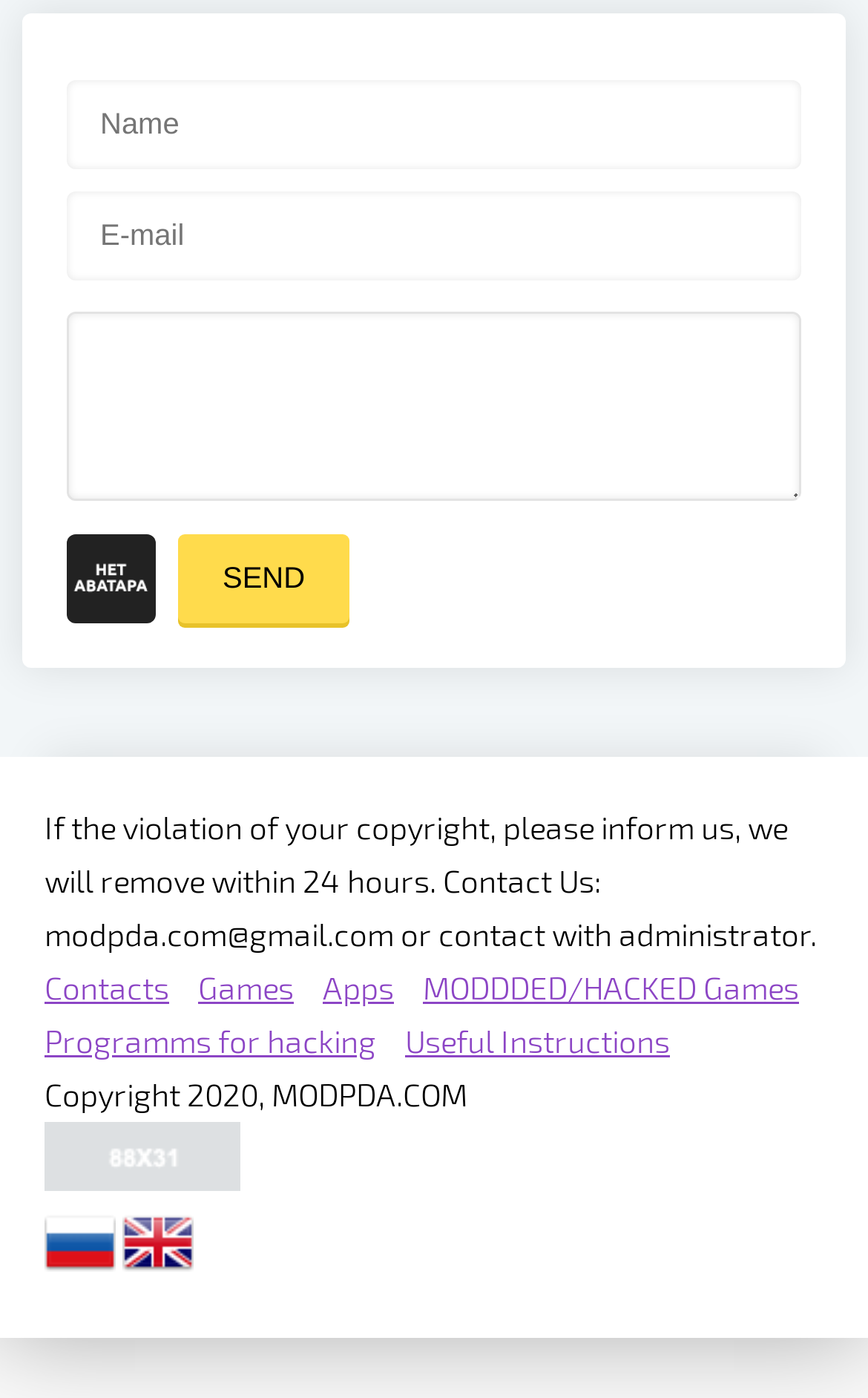Specify the bounding box coordinates of the element's area that should be clicked to execute the given instruction: "View MODDDED/HACKED Games". The coordinates should be four float numbers between 0 and 1, i.e., [left, top, right, bottom].

[0.487, 0.693, 0.921, 0.72]